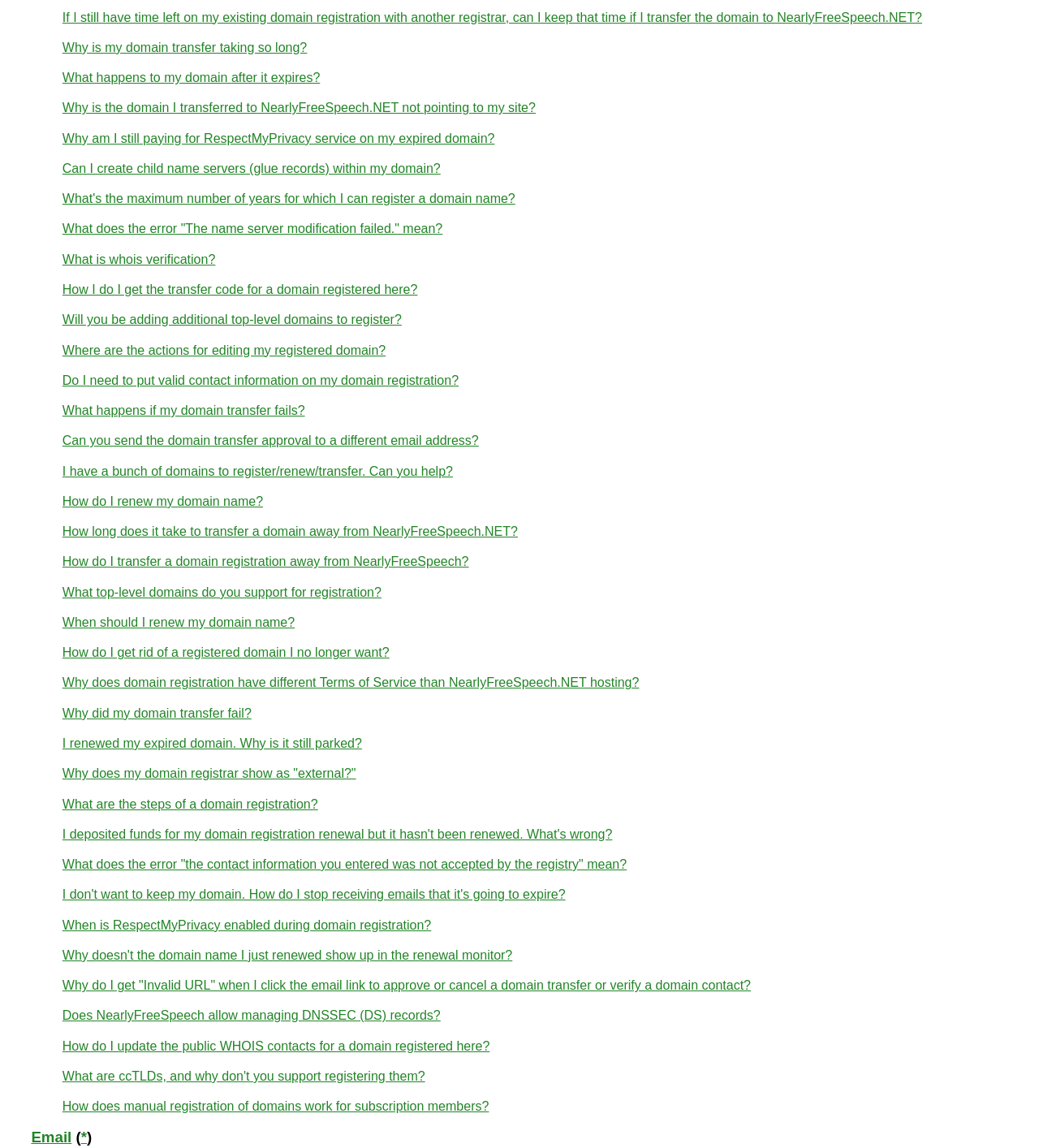Indicate the bounding box coordinates of the element that must be clicked to execute the instruction: "View 'What happens to my domain after it expires?'". The coordinates should be given as four float numbers between 0 and 1, i.e., [left, top, right, bottom].

[0.06, 0.062, 0.308, 0.074]